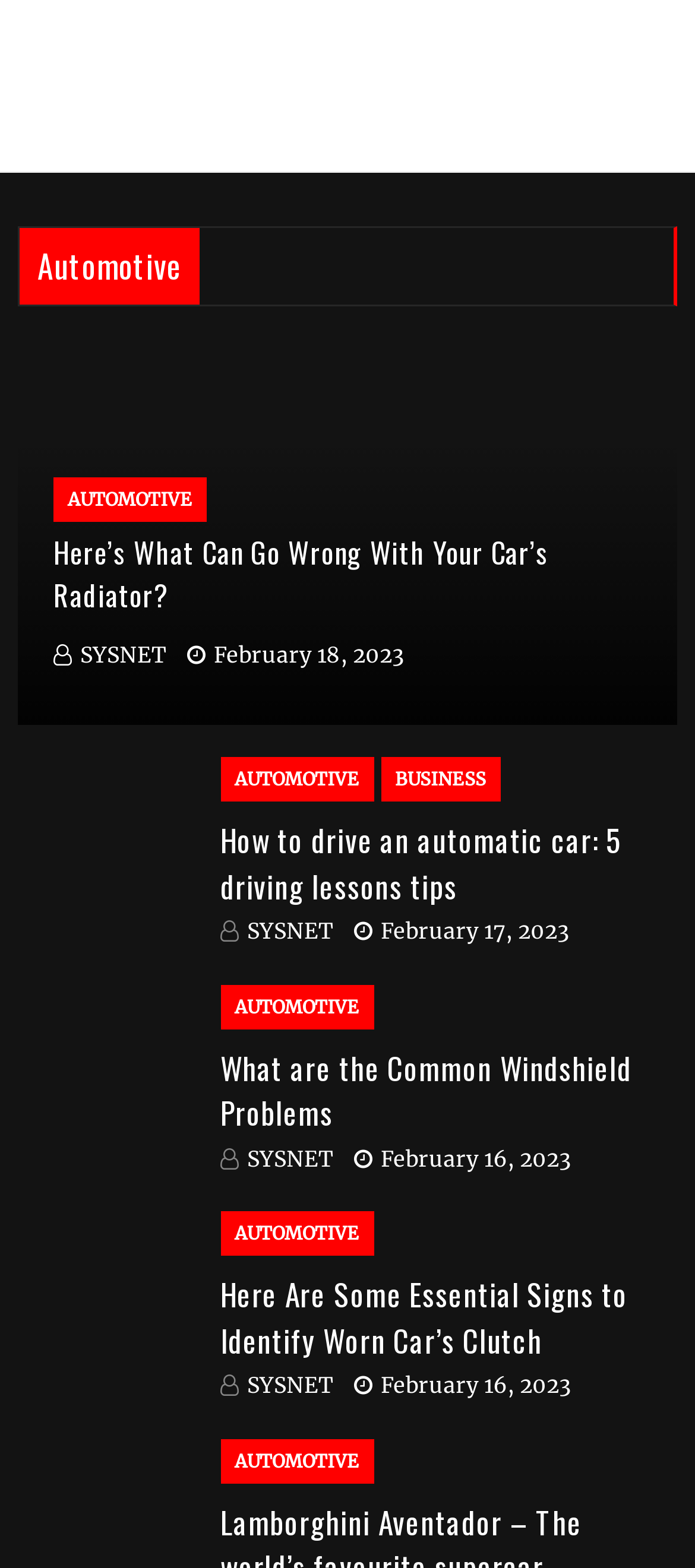What is the topic of the last article?
Carefully analyze the image and provide a detailed answer to the question.

The last article has a heading 'Lamborghini Aventador - The world's favourite supercar', indicating that the topic of the article is Lamborghini Aventador.